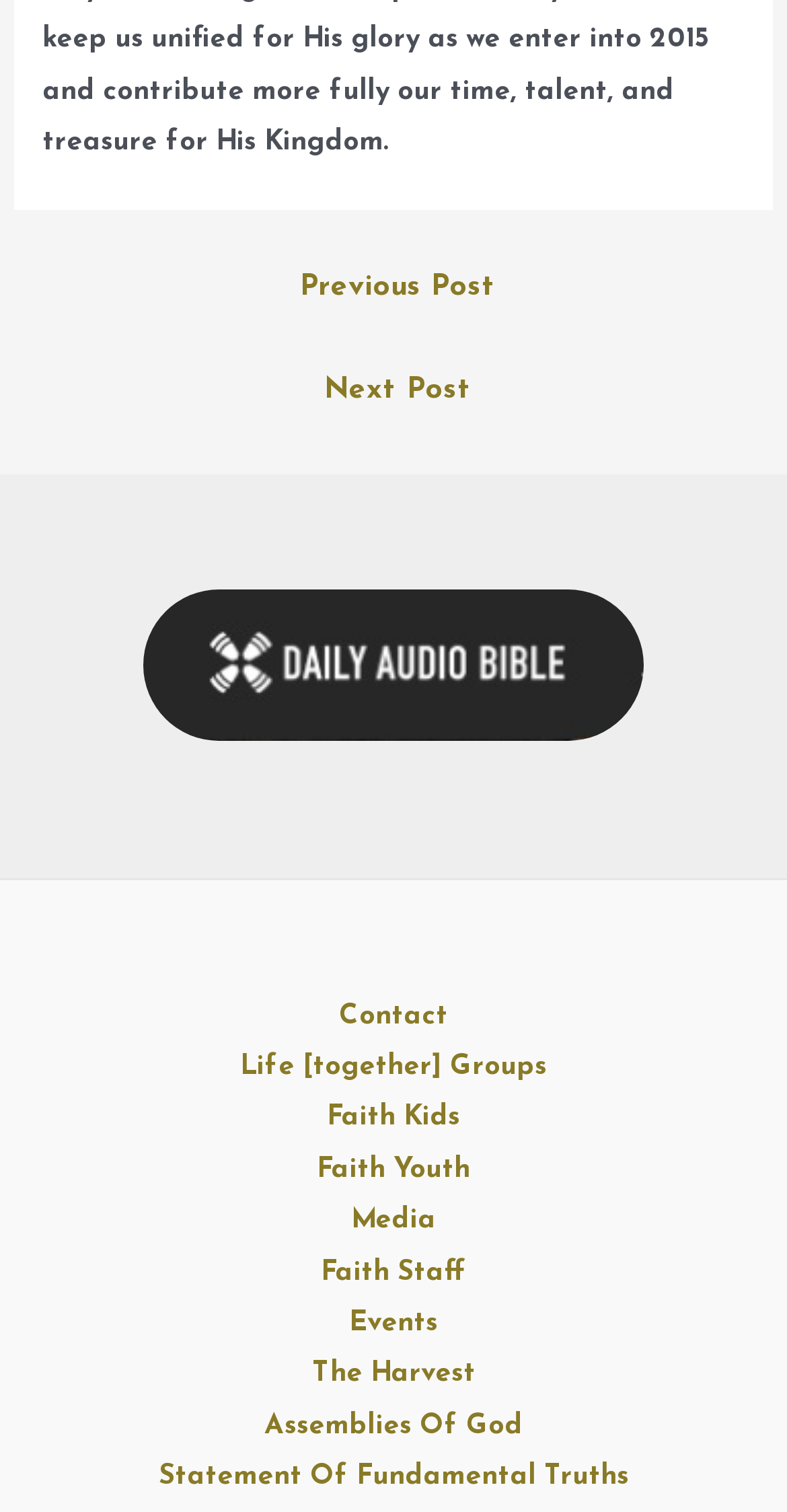Give a one-word or one-phrase response to the question:
How many figures are in the footer?

1